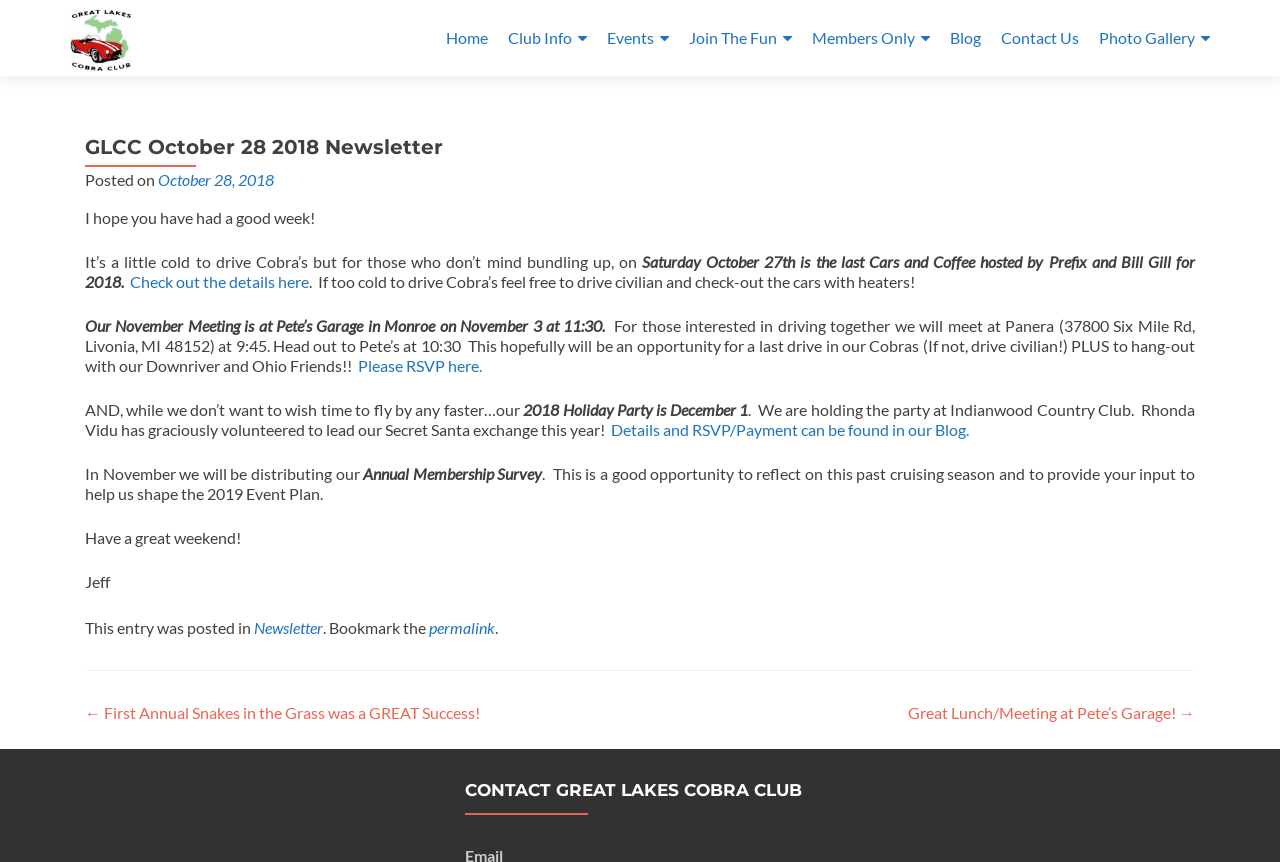Please indicate the bounding box coordinates of the element's region to be clicked to achieve the instruction: "View the 'Blog' page". Provide the coordinates as four float numbers between 0 and 1, i.e., [left, top, right, bottom].

[0.742, 0.023, 0.766, 0.064]